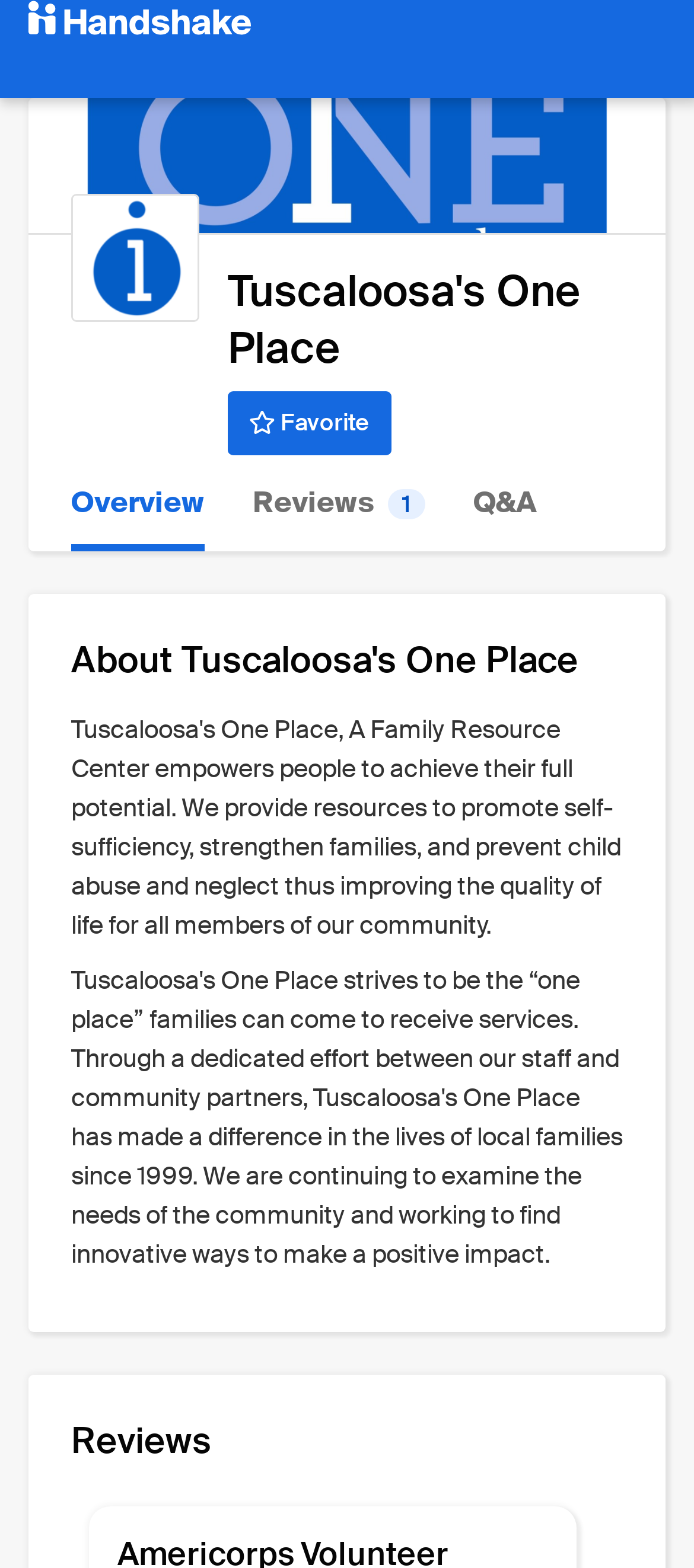Describe all the key features of the webpage in detail.

The webpage is about Tuscaloosa's One Place, a company where users can read reviews and ask questions about working and interviewing there. At the top left of the page, there is a link to "Handshake" accompanied by a small image of the Handshake logo. Next to it, there is a larger image that spans most of the top section of the page.

Below the top section, there is a heading that reads "Tuscaloosa's One Place" and a button labeled "Favorite" to the right of it. Underneath, there are three links: "Overview", "Reviews 1", and "Q&A", which are aligned horizontally and take up about half of the page's width.

Further down, there is a heading that reads "About Tuscaloosa's One Place", followed by a section that appears to be about reviews, indicated by a heading that simply reads "Reviews".